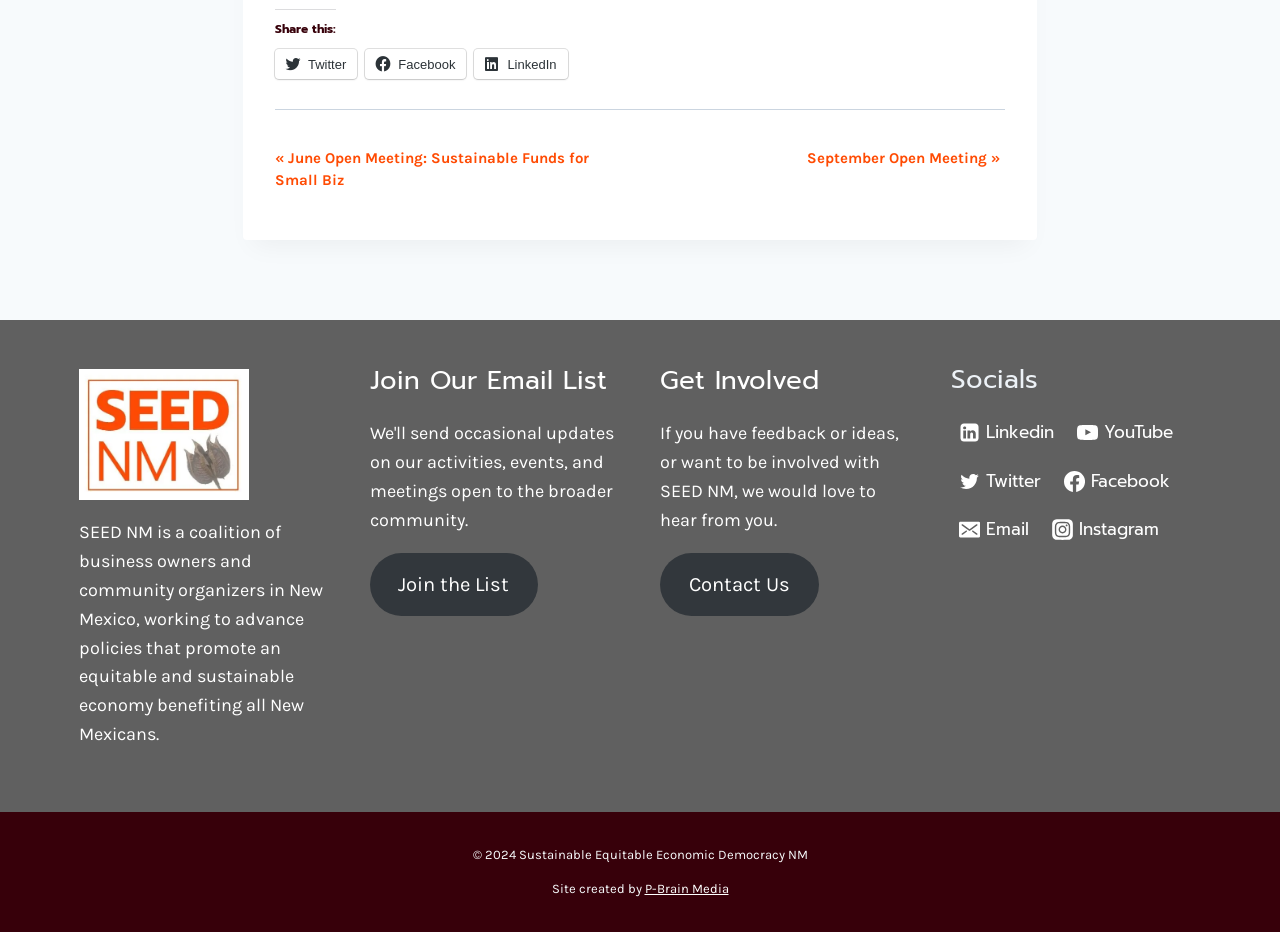What social media platforms does SEED NM have? Examine the screenshot and reply using just one word or a brief phrase.

LinkedIn, YouTube, Twitter, Facebook, Email, Instagram